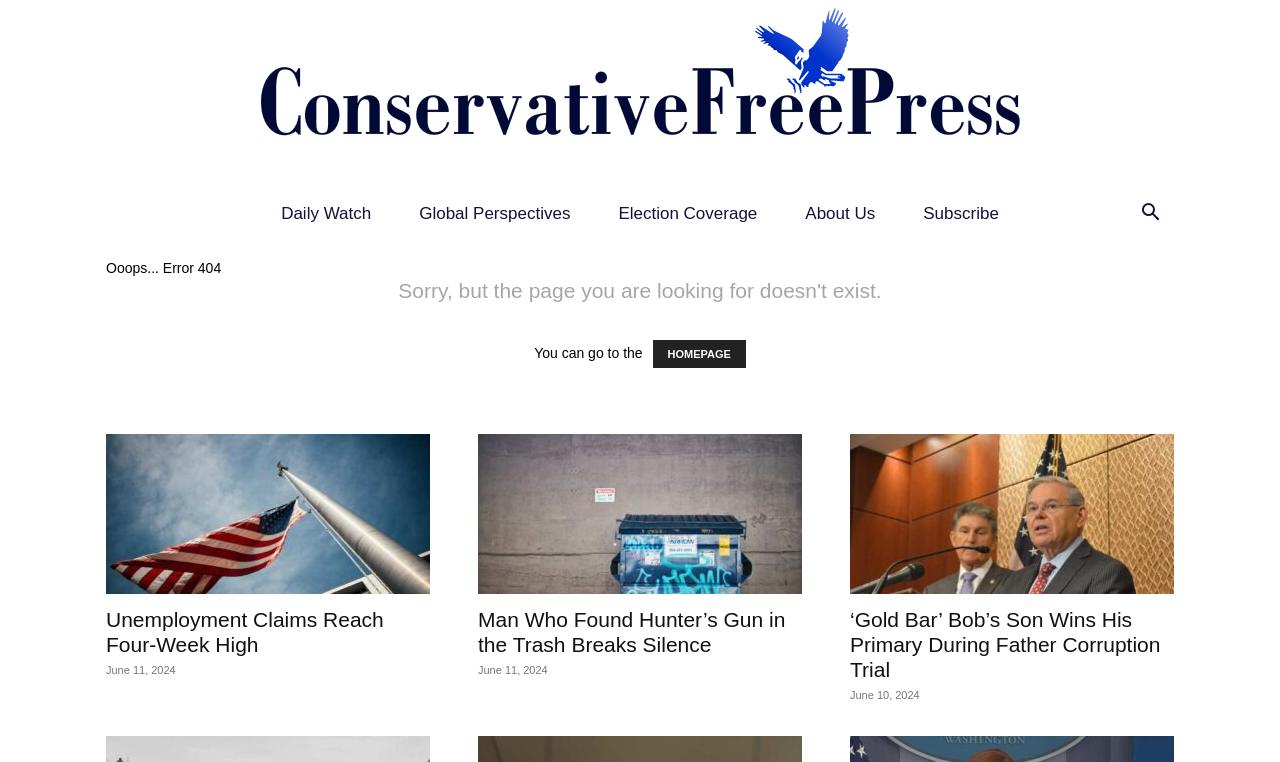Pinpoint the bounding box coordinates of the element to be clicked to execute the instruction: "Open the Facebook social media page".

None